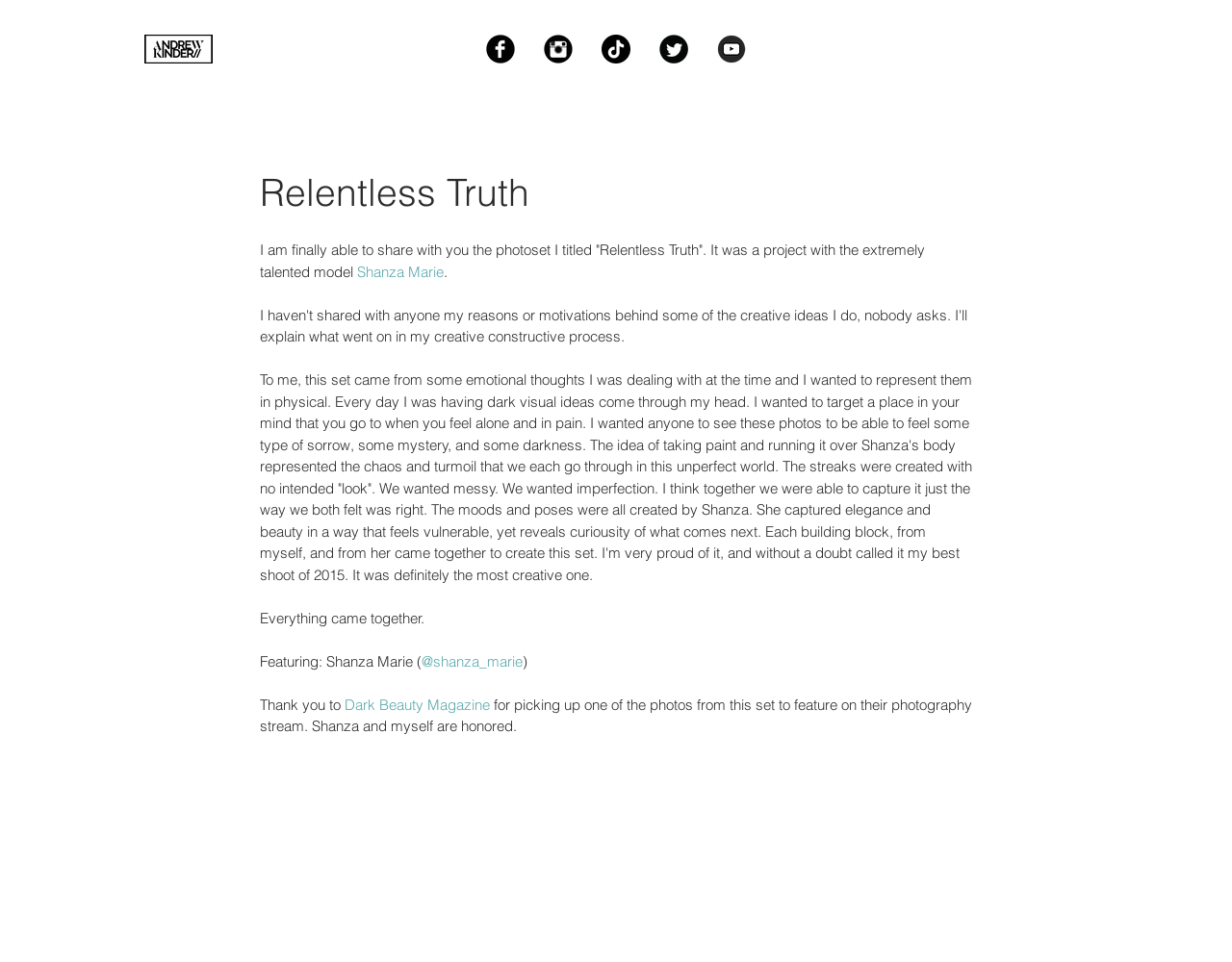What is the theme of the 'Relentless Truth' photoset?
Using the image, answer in one word or phrase.

Darkness and sorrow